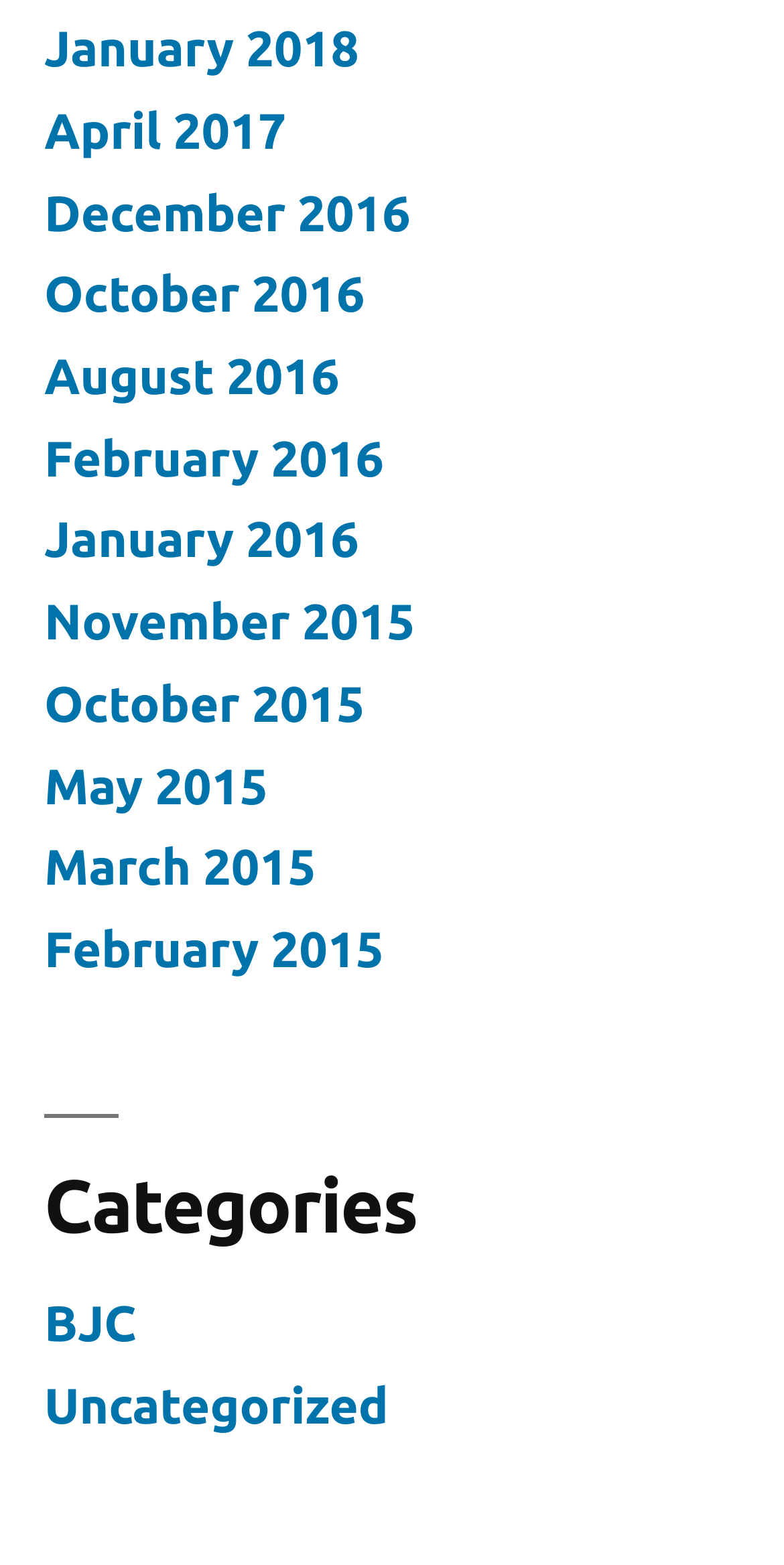Bounding box coordinates should be in the format (top-left x, top-left y, bottom-right x, bottom-right y) and all values should be floating point numbers between 0 and 1. Determine the bounding box coordinate for the UI element described as: BJC

[0.056, 0.828, 0.174, 0.864]